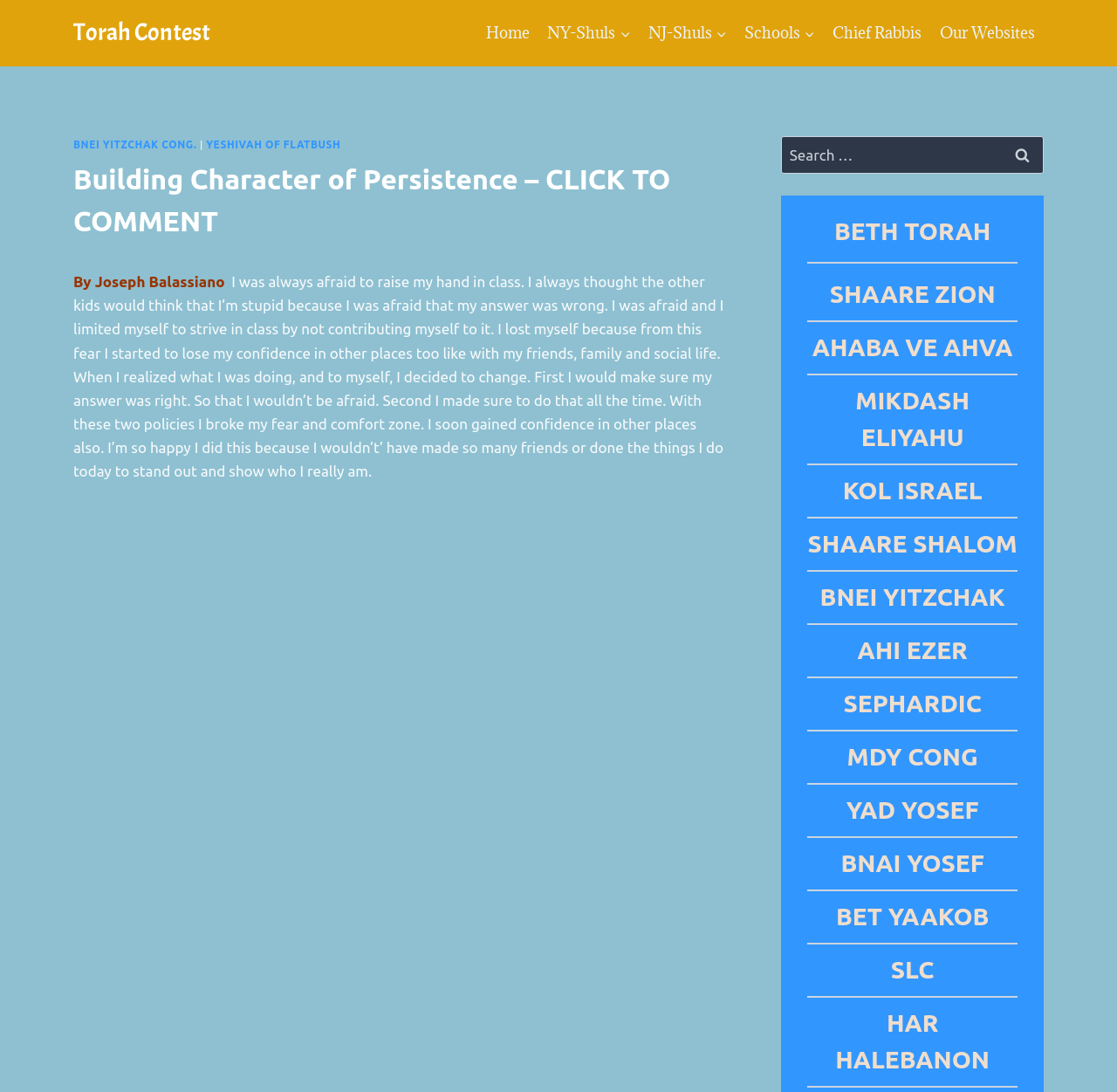Can you locate the main headline on this webpage and provide its text content?

Building Character of Persistence – CLICK TO COMMENT